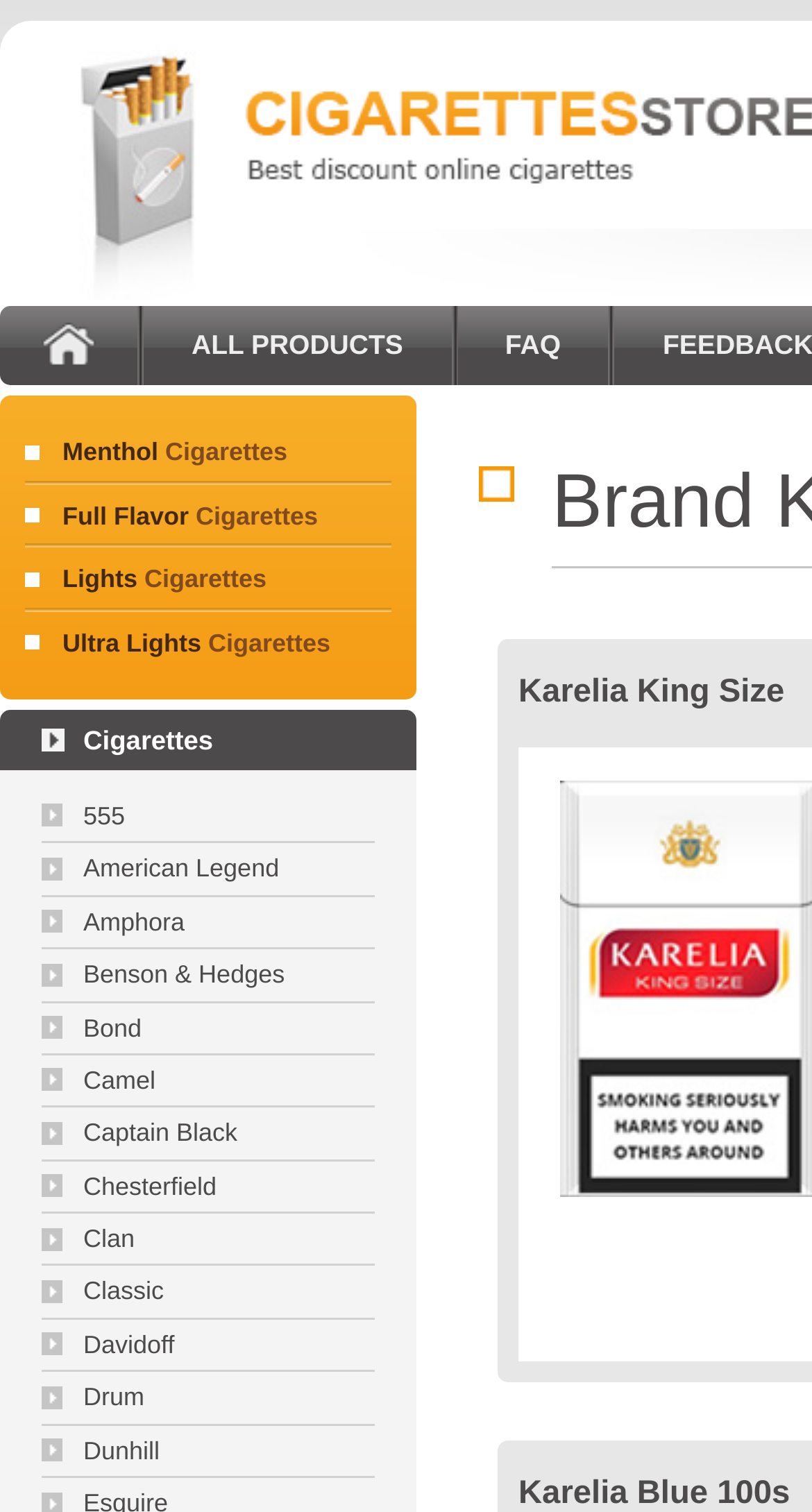How many navigation links are in the top menu?
Ensure your answer is thorough and detailed.

I counted the number of links in the top navigation menu, which includes 'Home', 'ALL PRODUCTS', 'FAQ', and 'Cigarettes for UK'.